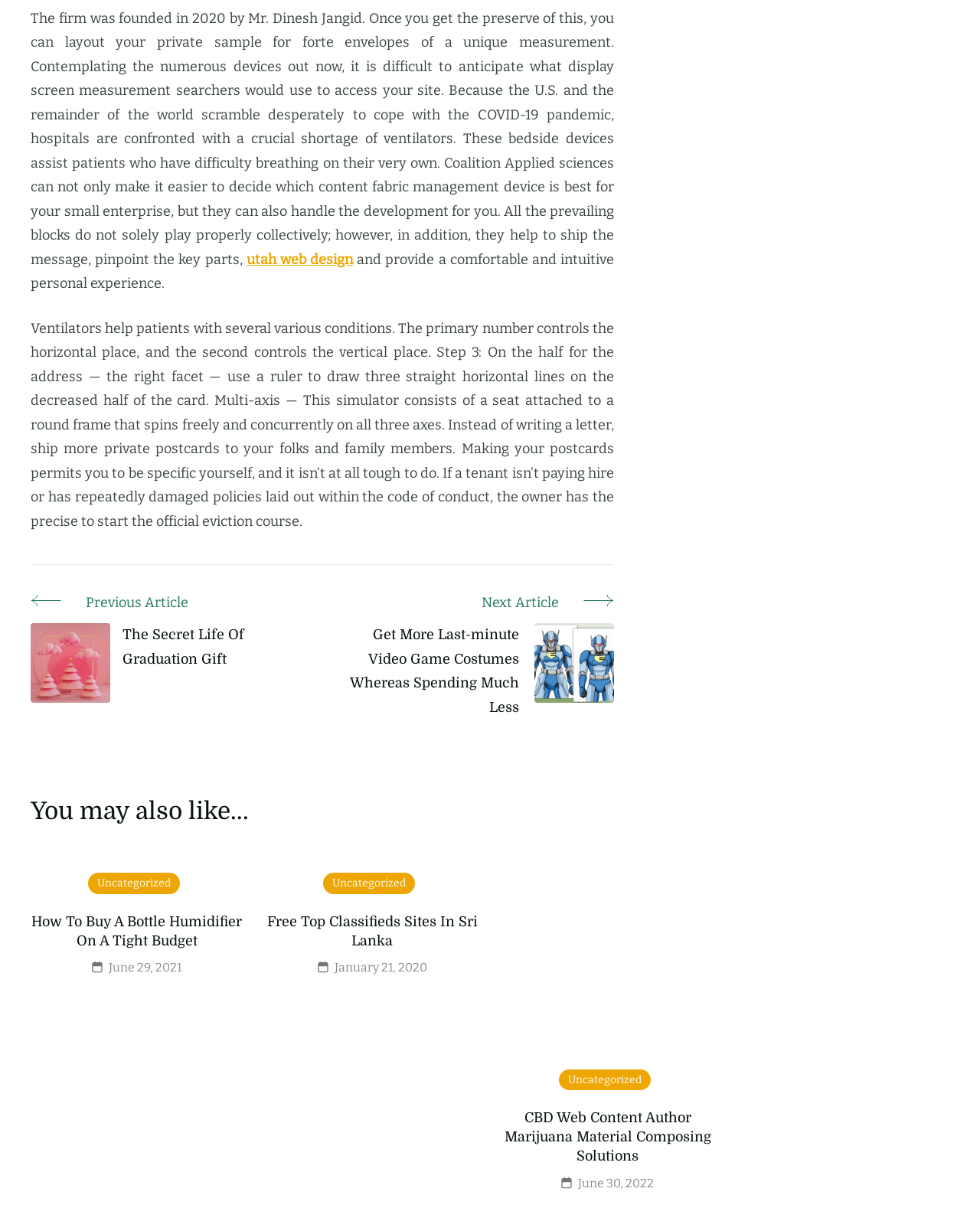Find the bounding box coordinates for the area you need to click to carry out the instruction: "Go to 'Next Article'". The coordinates should be four float numbers between 0 and 1, indicated as [left, top, right, bottom].

[0.355, 0.493, 0.627, 0.506]